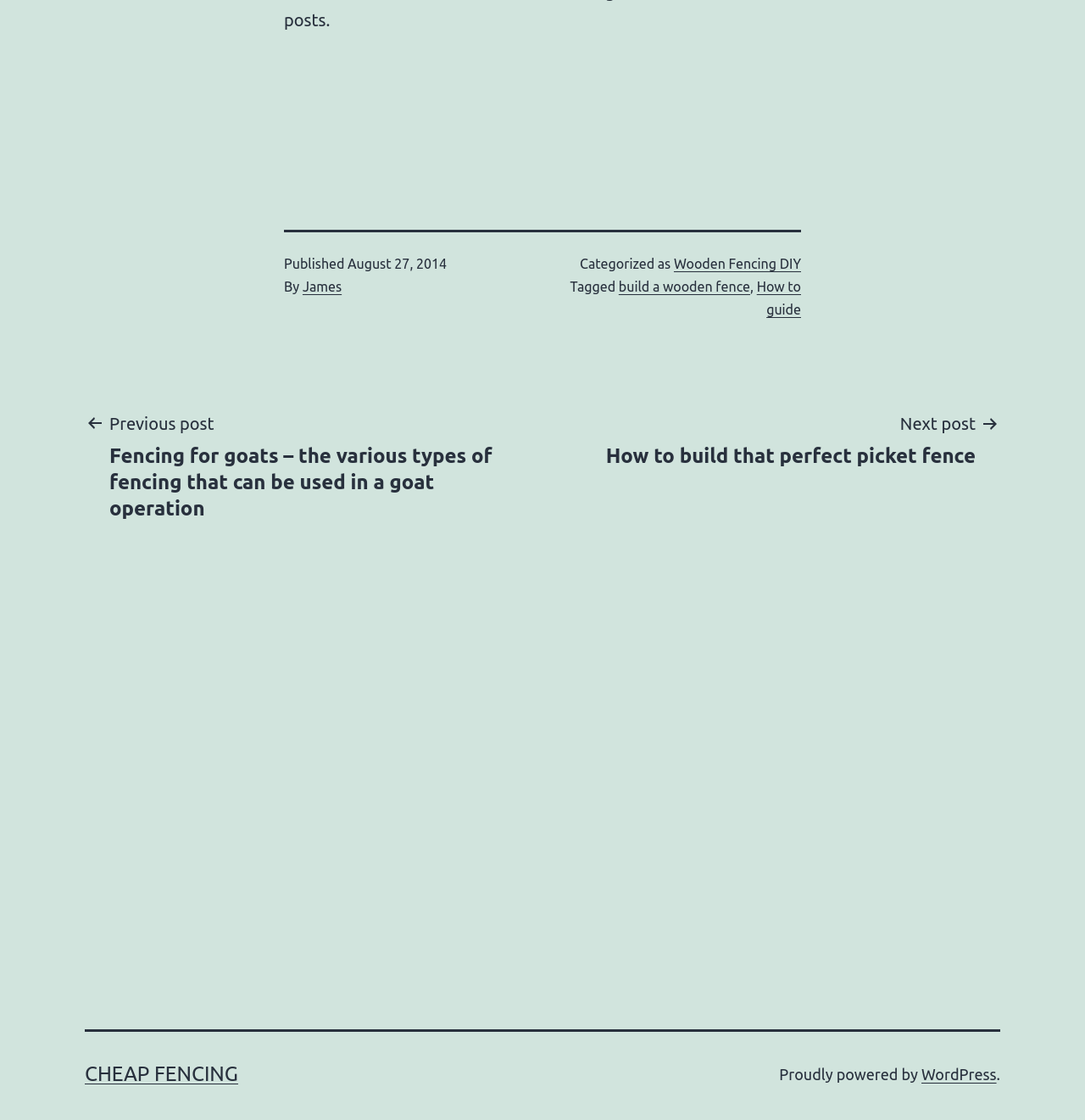Find the bounding box coordinates for the area you need to click to carry out the instruction: "Explore CHEAP FENCING". The coordinates should be four float numbers between 0 and 1, indicated as [left, top, right, bottom].

[0.078, 0.948, 0.22, 0.969]